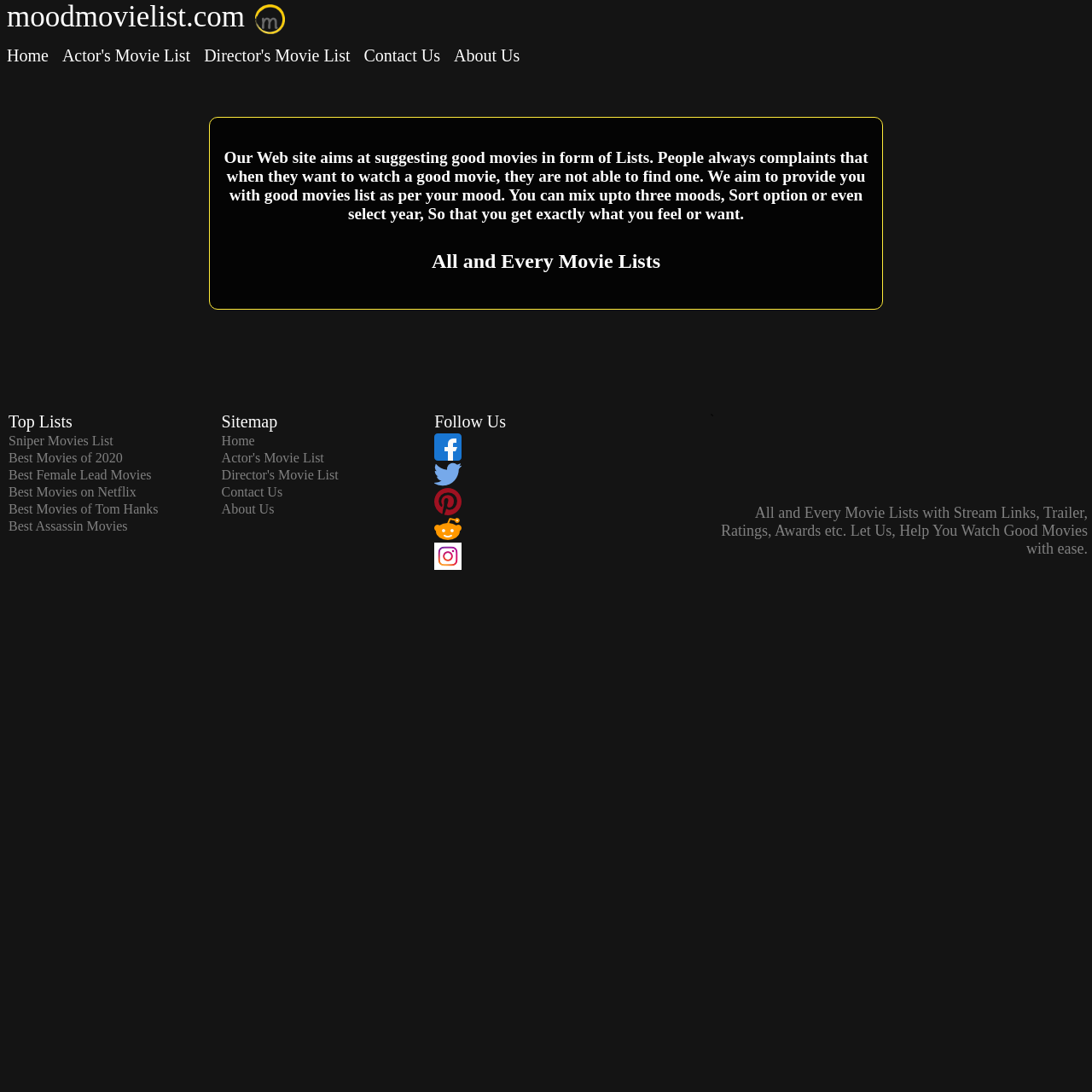Give a full account of the webpage's elements and their arrangement.

The webpage is about MoodMovieList.com, a website that provides movie lists based on users' moods. At the top left corner, there is a link to the website's homepage, followed by a logo image. Next to the logo, there are links to various sections of the website, including "Actor's Movie List", "Director's Movie List", "Contact Us", and "About Us".

Below the navigation links, there is a heading that explains the purpose of the website, which is to provide users with good movie lists based on their moods. The website allows users to mix up to three moods, sort options, or select a year to get exactly what they want.

Further down, there is another heading that says "All and Every Movie Lists". Below this heading, there are several links to different movie lists, such as "Sniper Movies List", "Best Movies of 2020", and "Best Female Lead Movies". These links are arranged in a column, with the most recent ones at the top.

To the right of the movie list links, there is a section with social media links, including Facebook, Twitter, Pinterest, Reddit, and Instagram. Each social media link is accompanied by an image of the respective platform's logo.

At the bottom of the page, there is a paragraph of text that summarizes the website's features, including movie lists with stream links, trailers, ratings, awards, and more. The text invites users to let the website help them watch good movies with ease.